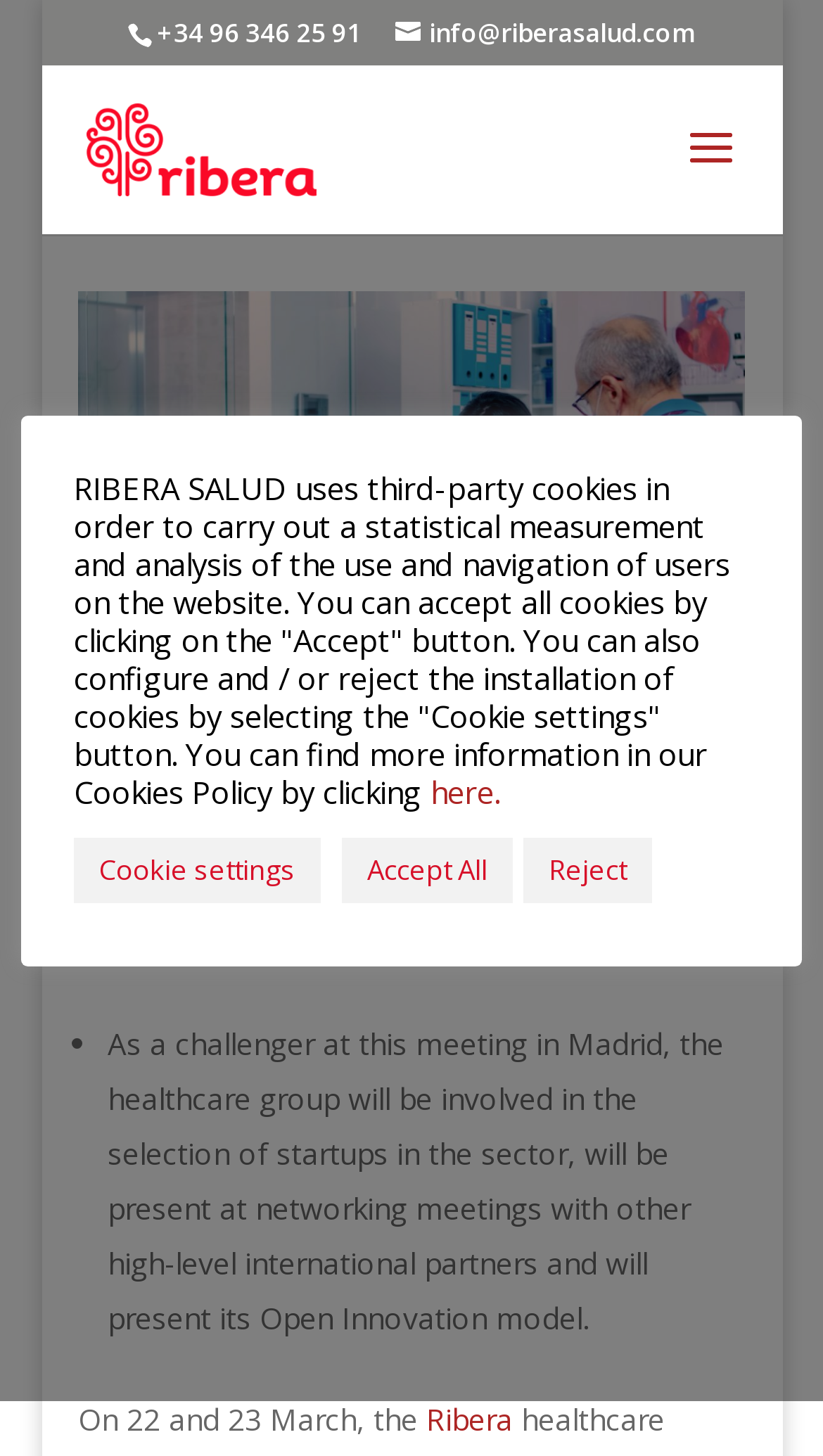Please locate the bounding box coordinates of the element's region that needs to be clicked to follow the instruction: "contact Ribera Salud Group". The bounding box coordinates should be provided as four float numbers between 0 and 1, i.e., [left, top, right, bottom].

[0.191, 0.01, 0.447, 0.035]